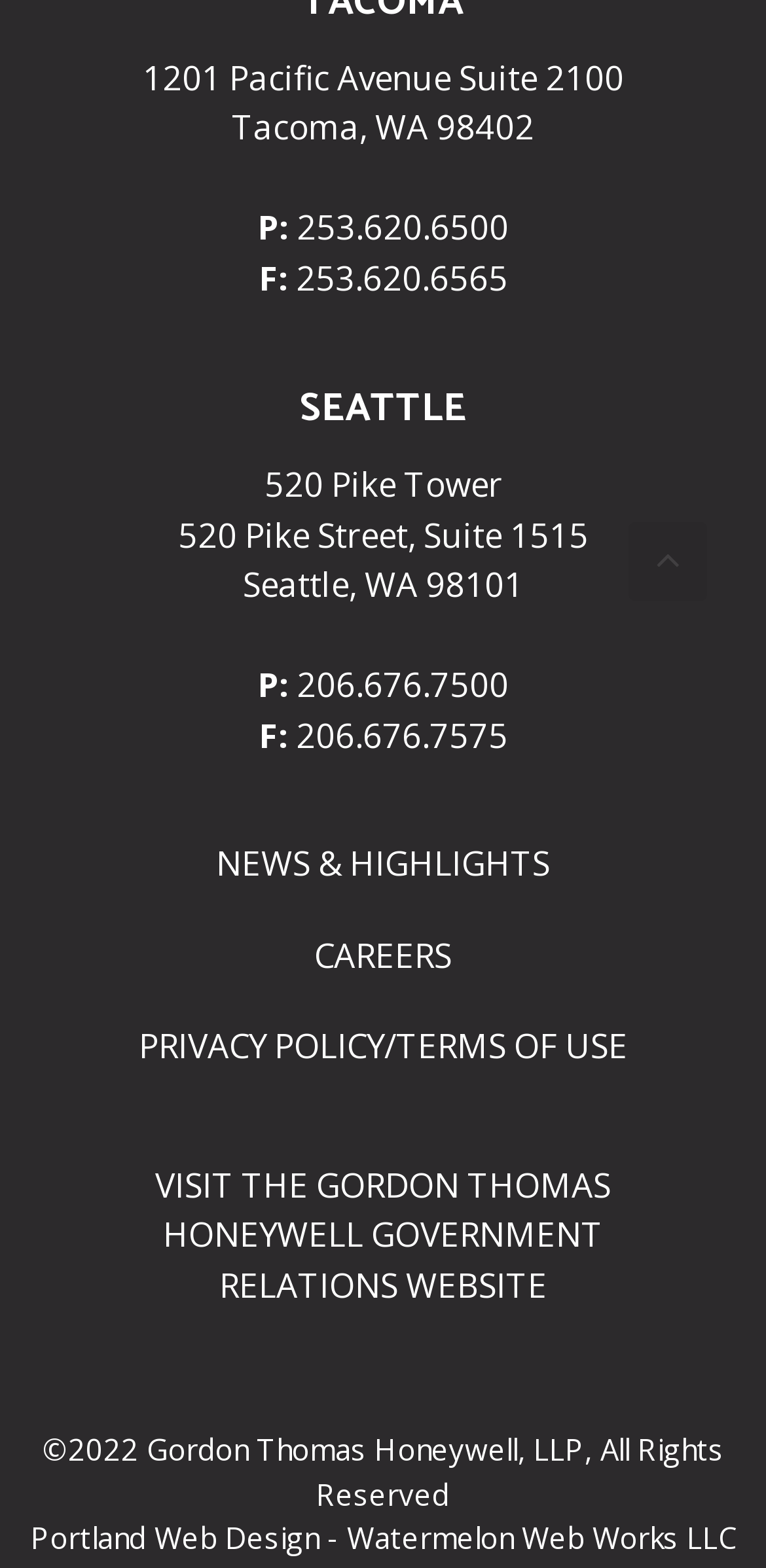Locate the bounding box coordinates of the clickable region necessary to complete the following instruction: "scroll back to top". Provide the coordinates in the format of four float numbers between 0 and 1, i.e., [left, top, right, bottom].

[0.821, 0.333, 0.923, 0.383]